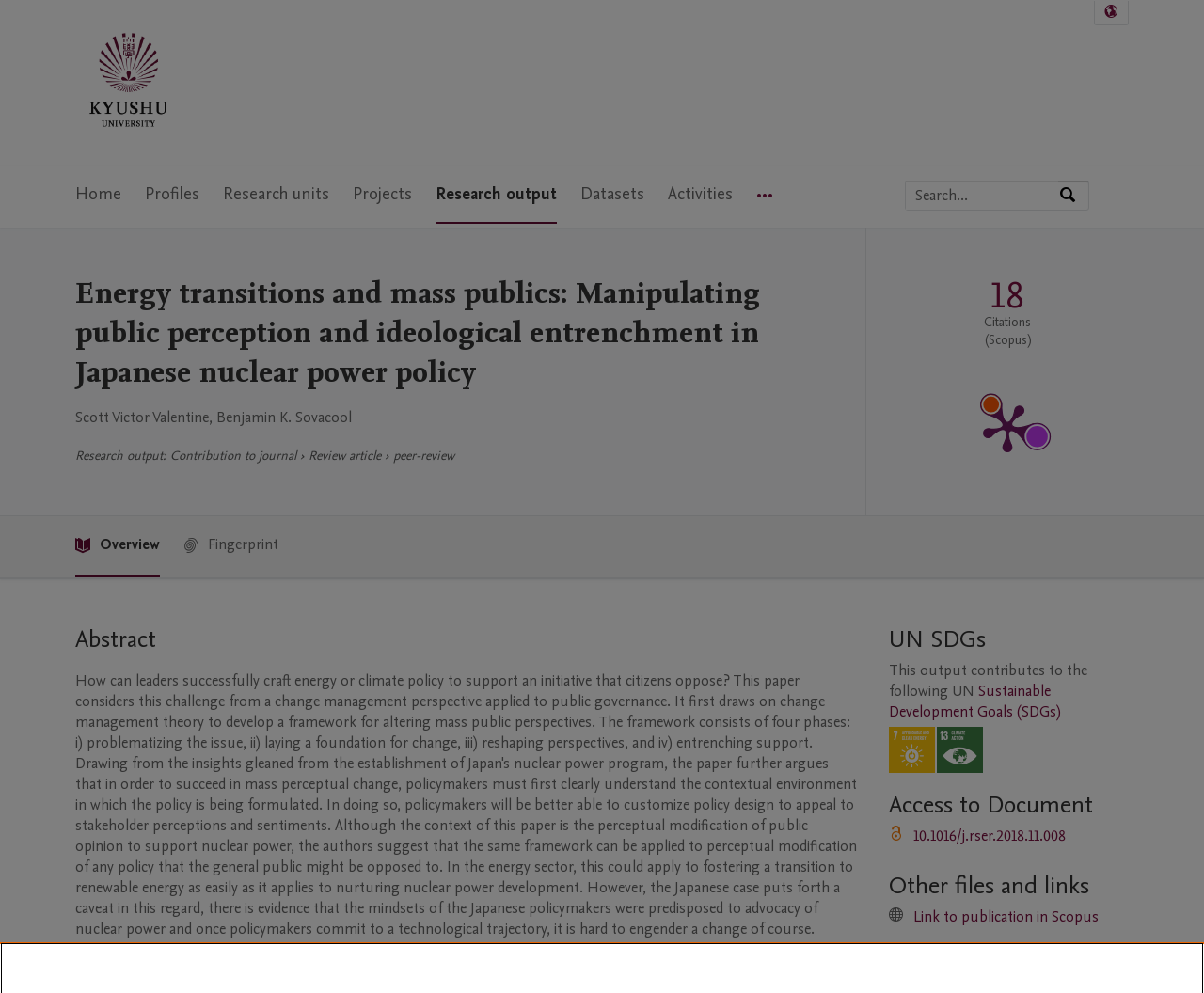What are the two UN Sustainable Development Goals related to this research output?
Answer the question with detailed information derived from the image.

I found the UN Sustainable Development Goals by looking at the section with the heading 'UN SDGs', where I saw two images with the descriptions 'SDG 7 - Affordable and Clean Energy' and 'SDG 13 - Climate Action'.